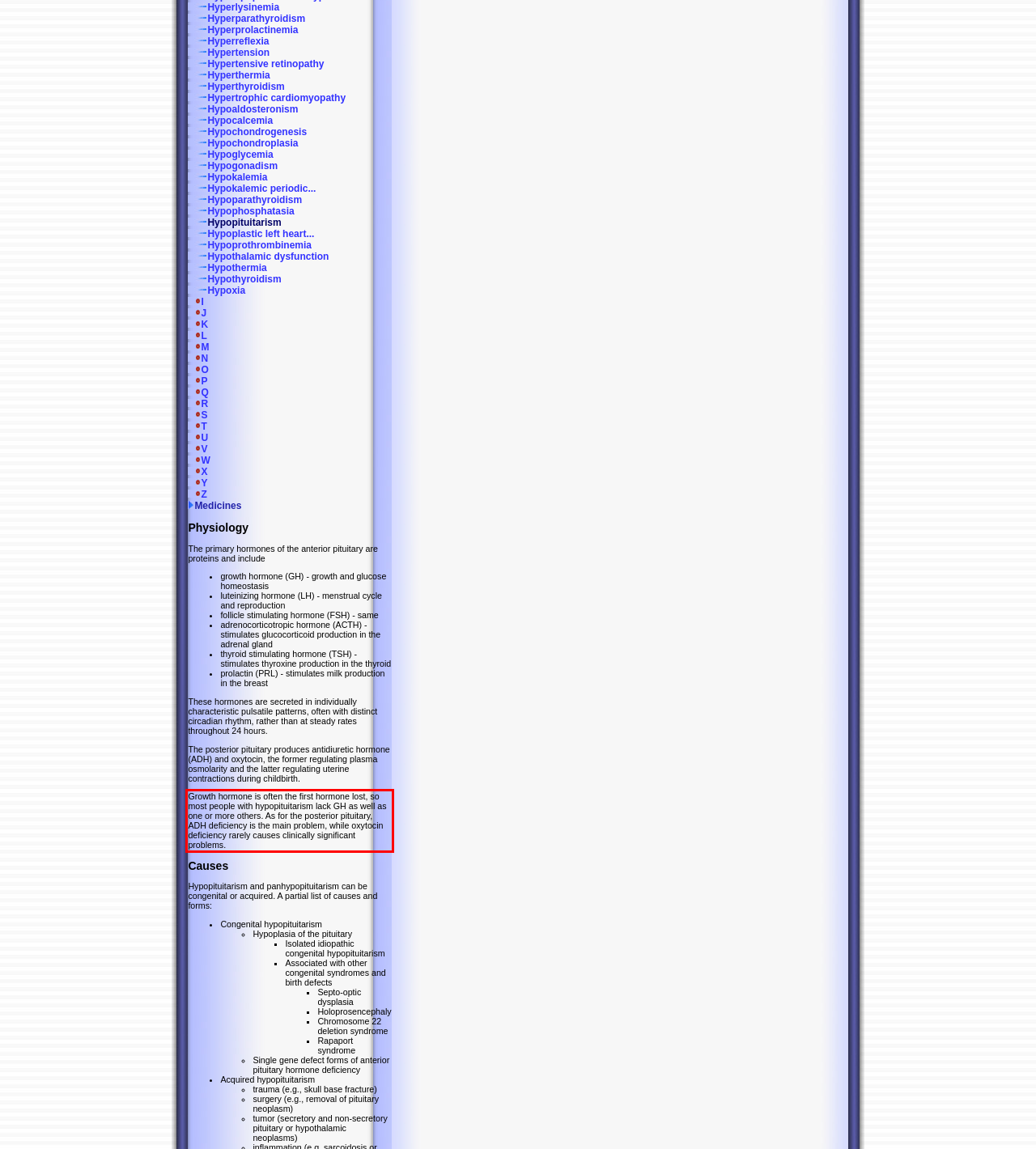Analyze the red bounding box in the provided webpage screenshot and generate the text content contained within.

Growth hormone is often the first hormone lost, so most people with hypopituitarism lack GH as well as one or more others. As for the posterior pituitary, ADH deficiency is the main problem, while oxytocin deficiency rarely causes clinically significant problems.